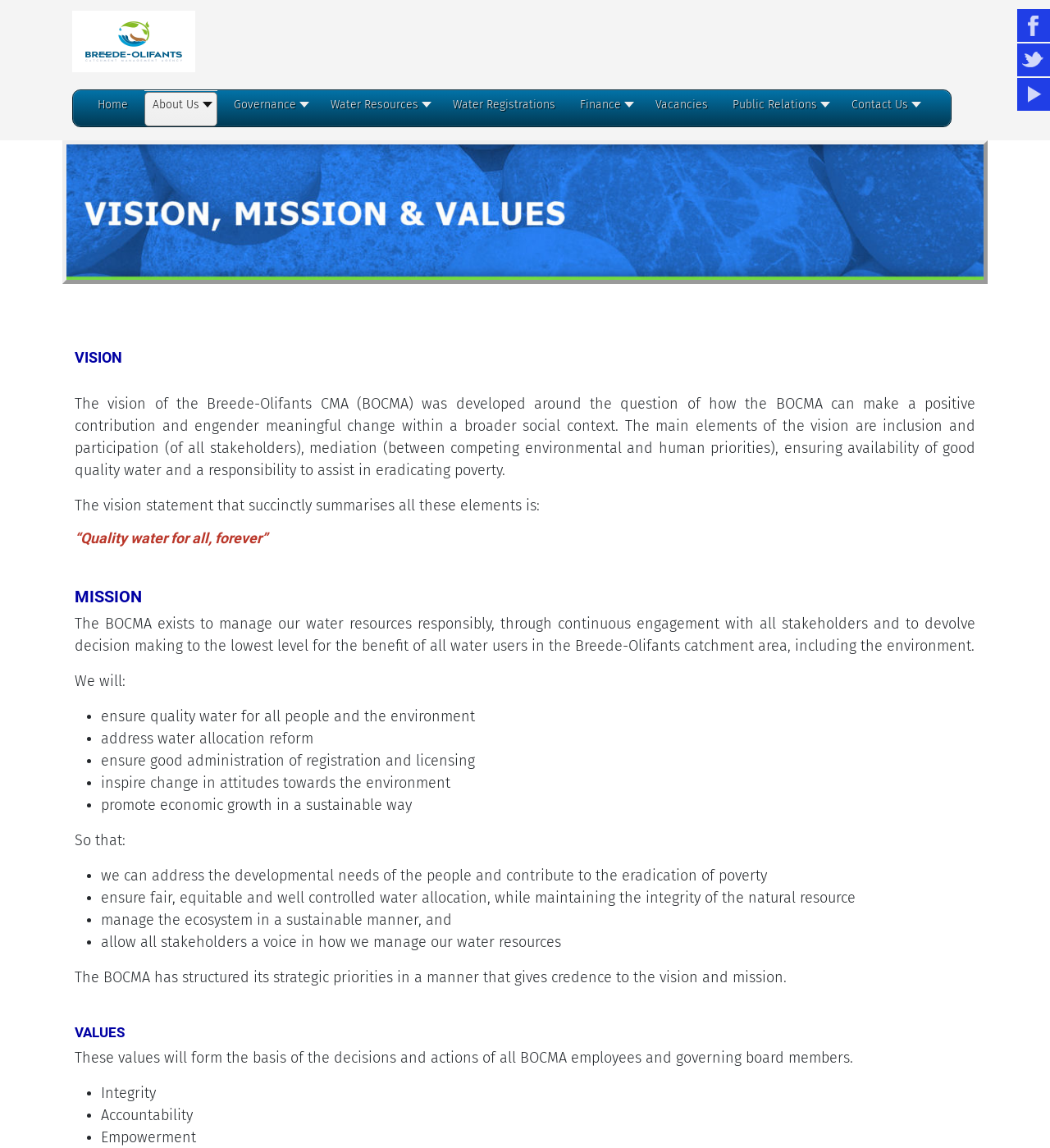Locate the bounding box of the UI element based on this description: "Governance". Provide four float numbers between 0 and 1 as [left, top, right, bottom].

[0.223, 0.084, 0.291, 0.108]